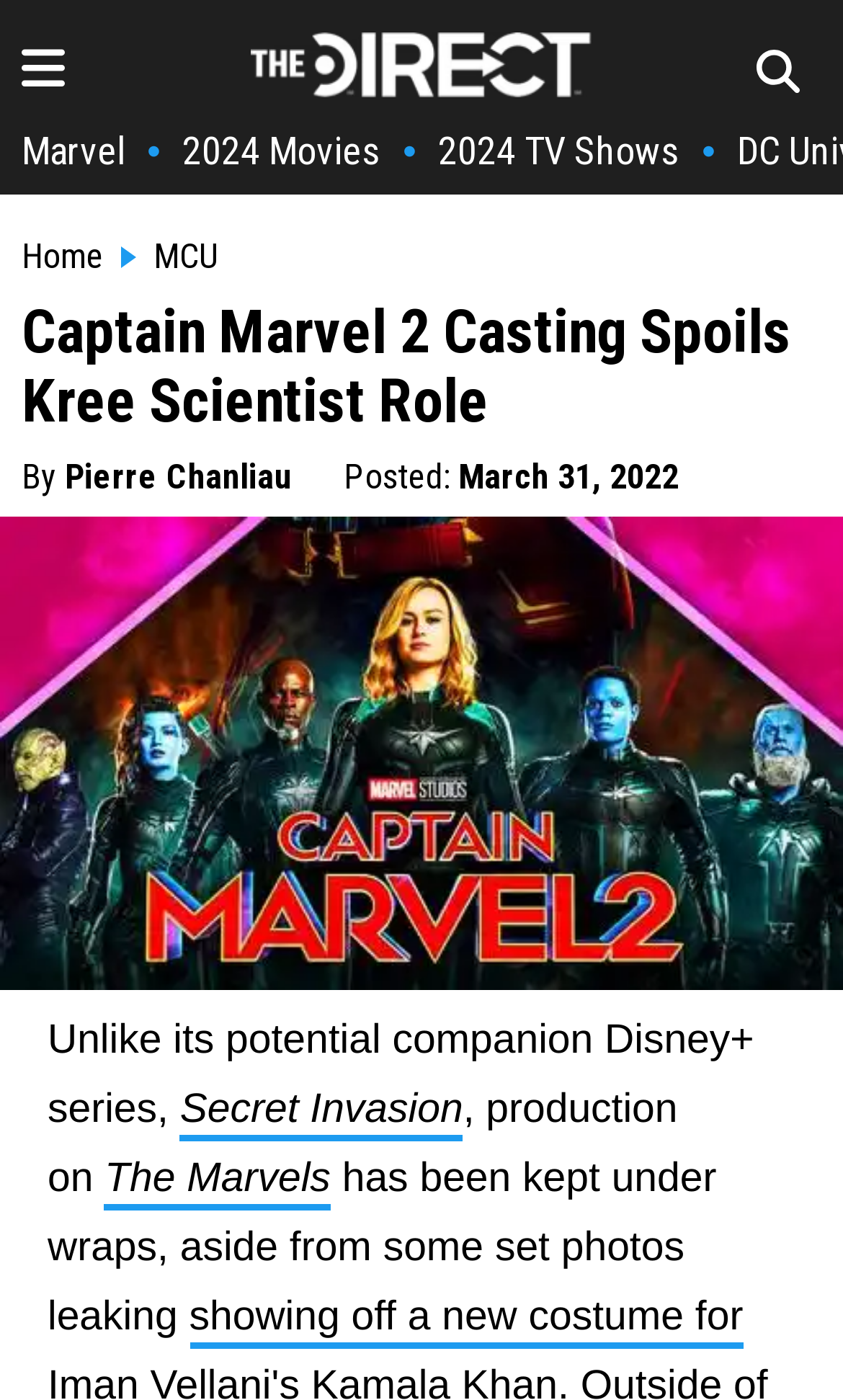Please specify the bounding box coordinates in the format (top-left x, top-left y, bottom-right x, bottom-right y), with all values as floating point numbers between 0 and 1. Identify the bounding box of the UI element described by: 2024 Movies

[0.216, 0.091, 0.452, 0.124]